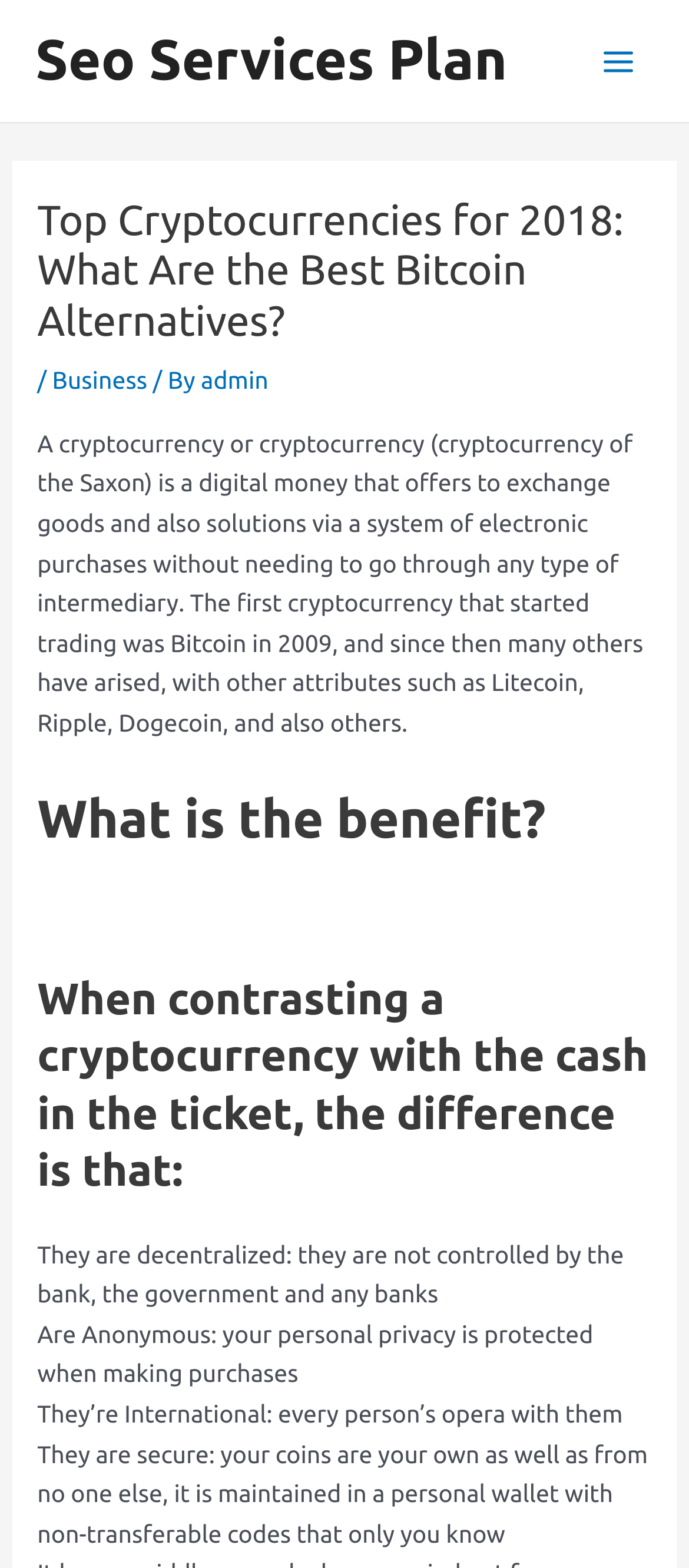Consider the image and give a detailed and elaborate answer to the question: 
How are cryptocurrencies secured?

According to the webpage, cryptocurrencies are secure because they are maintained in a personal wallet with non-transferable codes that only the owner knows.